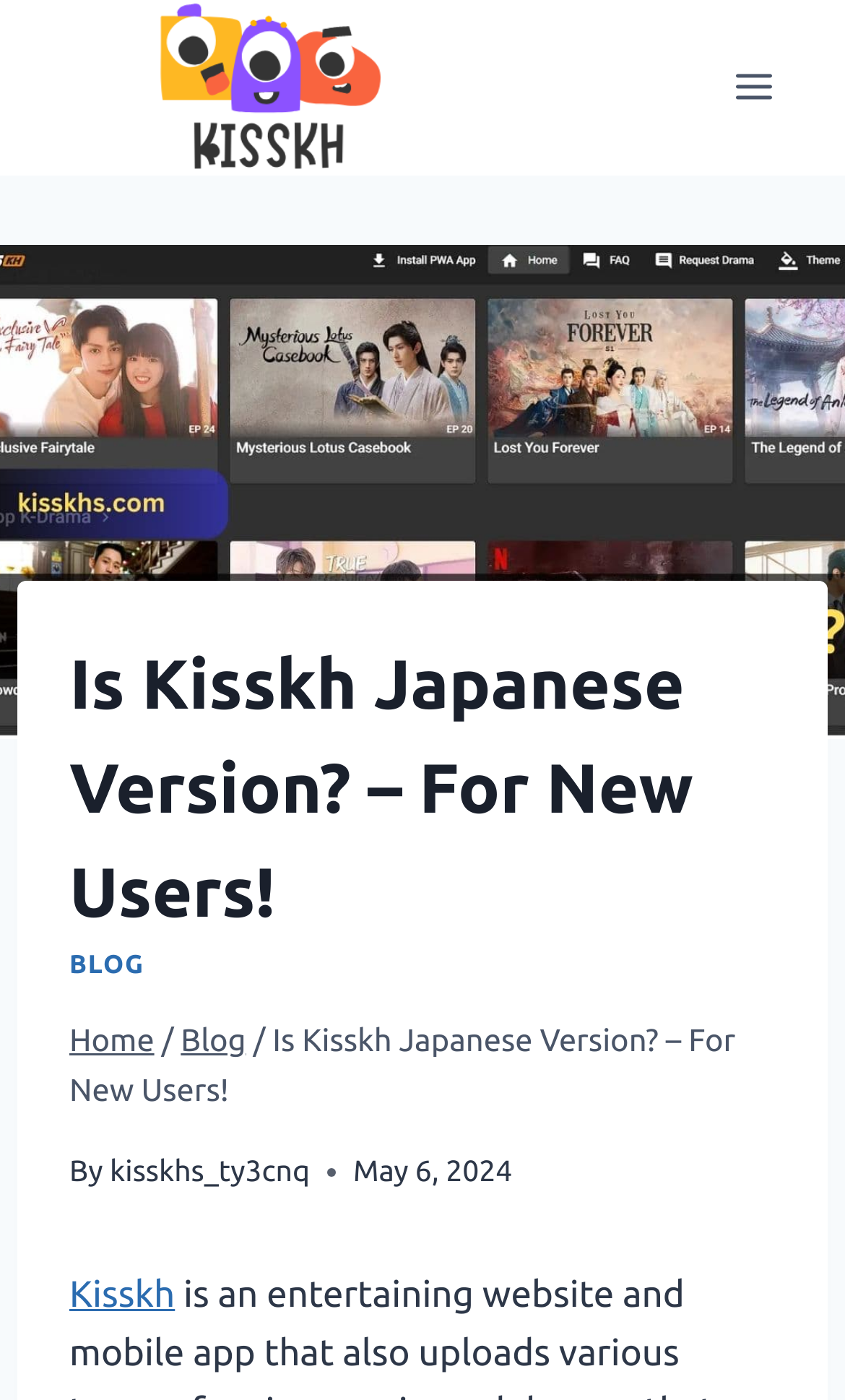Use a single word or phrase to answer the question: 
How many links are in the breadcrumb navigation?

3